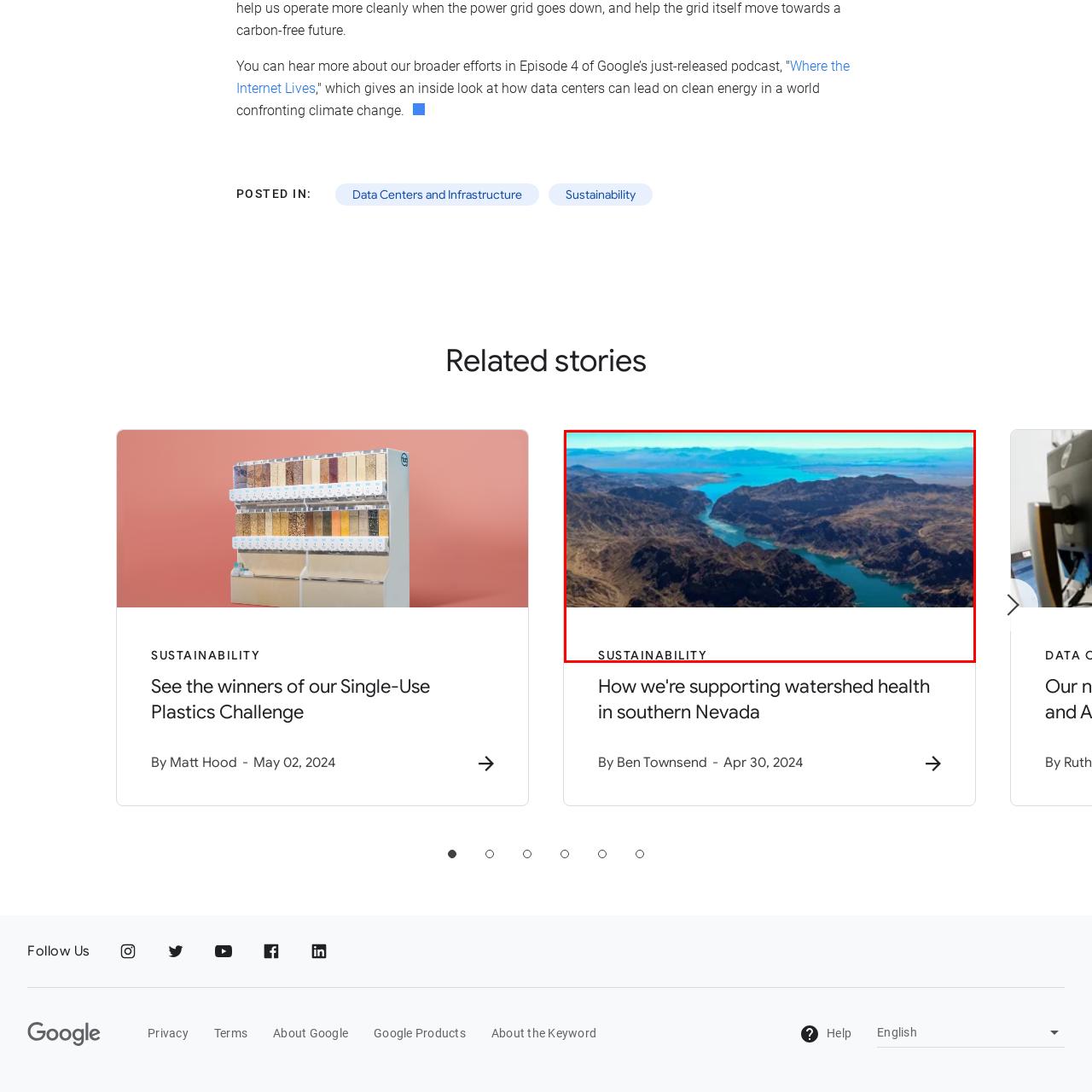Direct your attention to the image enclosed by the red boundary, What is the focus of the ecological initiatives mentioned? 
Answer concisely using a single word or phrase.

Preserving water resources